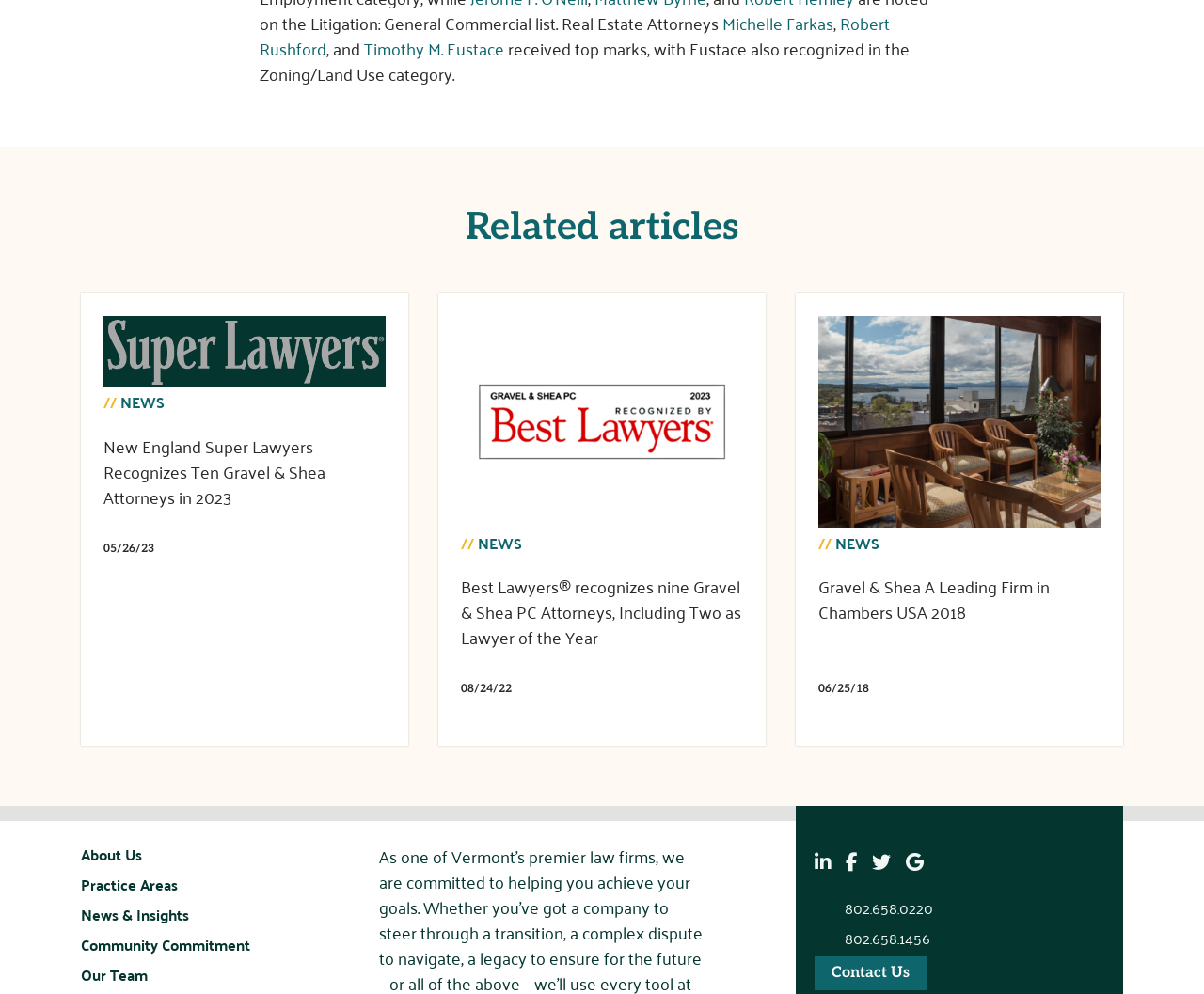What is the category in which Timothy M. Eustace was recognized?
Based on the content of the image, thoroughly explain and answer the question.

According to the StaticText element with ID 167, Timothy M. Eustace was recognized in the Zoning/Land Use category, which is mentioned alongside the fact that he received top marks.